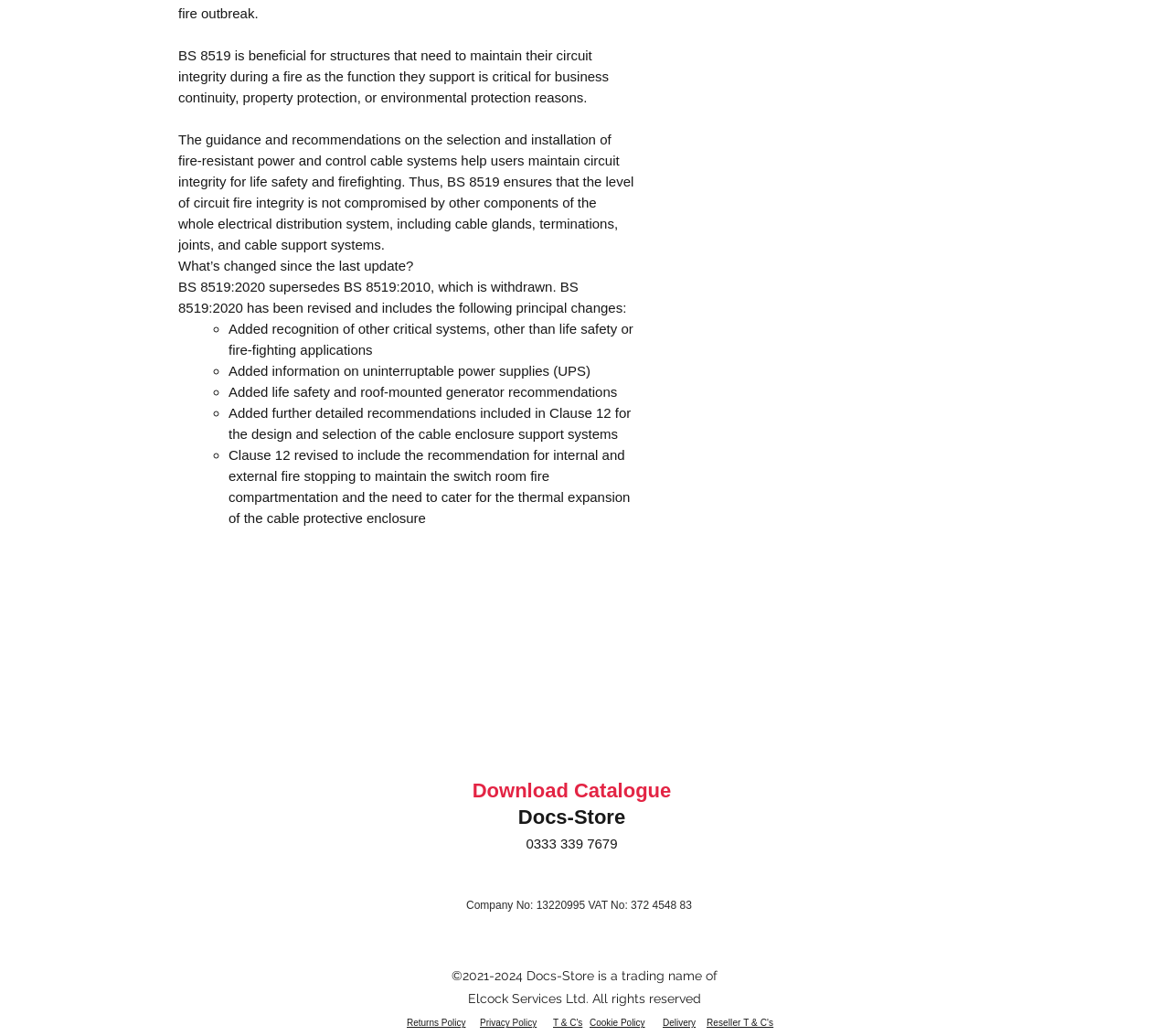Please provide a detailed answer to the question below based on the screenshot: 
What is BS 8519?

Based on the text, BS 8519 is a standard related to fire-resistant power and control cable systems, which is beneficial for structures that need to maintain their circuit integrity during a fire as the function they support is critical for business continuity, property protection, or environmental protection reasons.